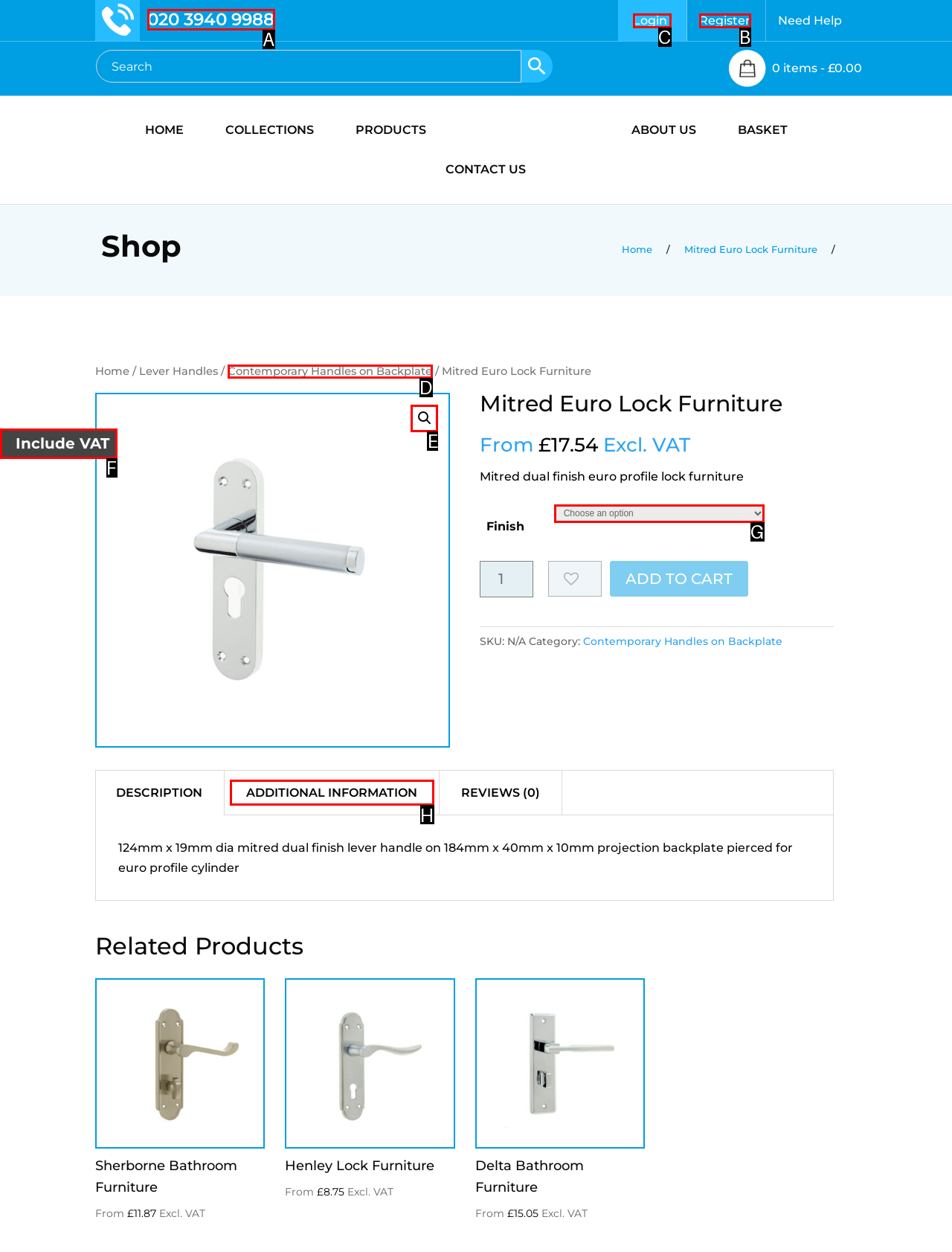Select the proper UI element to click in order to perform the following task: Login to the account. Indicate your choice with the letter of the appropriate option.

C